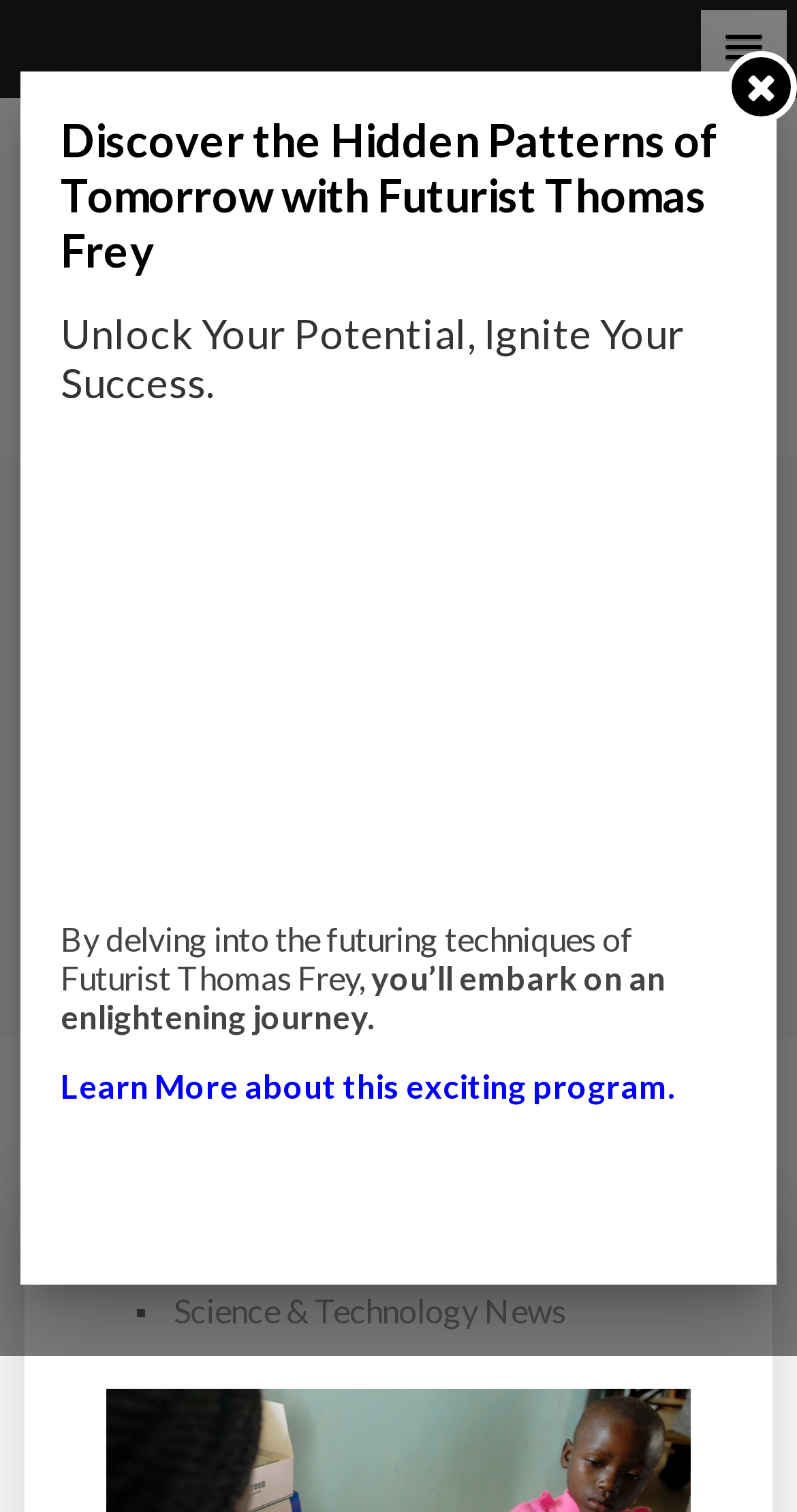Offer a detailed explanation of the webpage layout and contents.

The webpage appears to be an article or news page from Impact Lab, with a focus on a specific news story. At the top, there is a button with a popup menu, situated near the top-right corner of the page. Below this, the title "Bill Gates and UK government pledge $4 billion to fight malaria" is prominently displayed in a large font, taking up a significant portion of the top section of the page.

To the left of the title, there is a smaller link to "Impact Lab", accompanied by an image with the same name. This link and image are positioned near the top-left corner of the page.

Below the title, there are several links and pieces of text. One link, "SCIENCE & TECHNOLOGY NEWS", is situated near the middle of the page, with a greater-than symbol (>) to its right. Another link, "BILL GATES AND UK GOVERNMENT PLEDGE $4 BILLION TO FIGHT MALARIA", is located below this, with a smaller link to "Science & Technology News" nested within it.

On the left side of the page, there are three blocks of text. The first block reads "Discover the Hidden Patterns of Tomorrow with Futurist Thomas Frey". The second block says "Unlock Your Potential, Ignite Your Success." The third block is a paragraph of text that begins "By delving into the futuring techniques of Futurist Thomas Frey," and continues with another sentence. Below this paragraph, there is a link to "Learn More about this exciting program."

Near the bottom-right corner of the page, there is a small image.